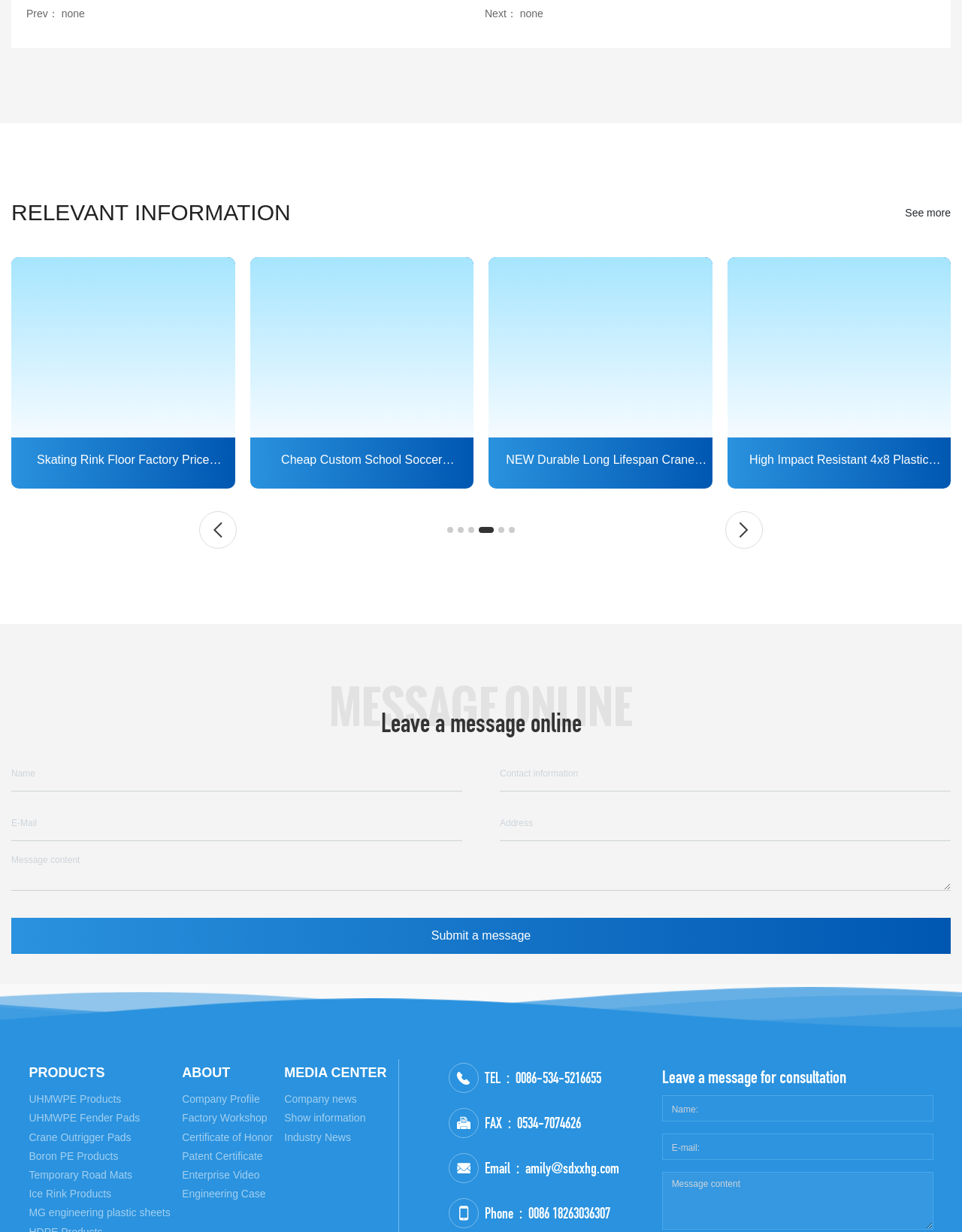Given the element description none, predict the bounding box coordinates for the UI element in the webpage screenshot. The format should be (top-left x, top-left y, bottom-right x, bottom-right y), and the values should be between 0 and 1.

[0.54, 0.006, 0.565, 0.016]